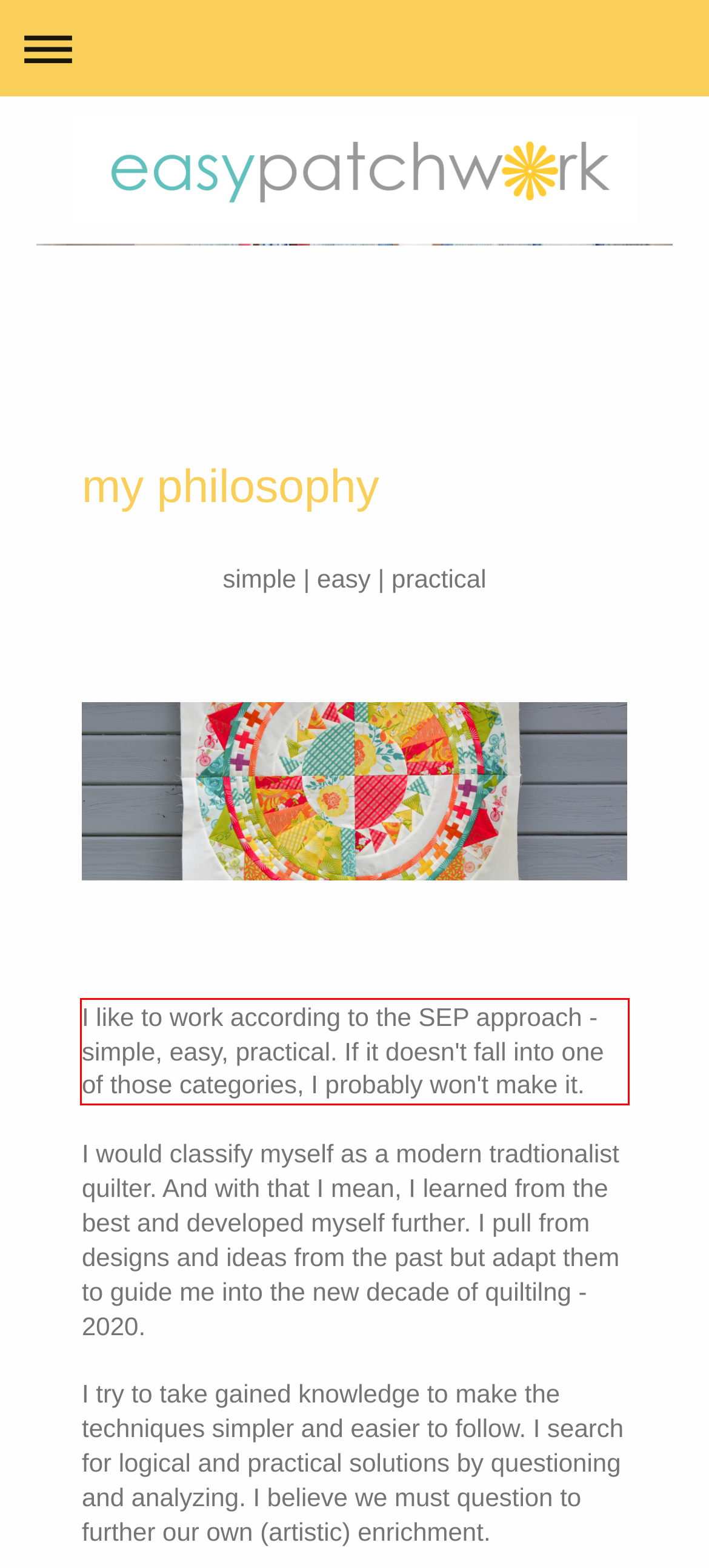Please extract the text content from the UI element enclosed by the red rectangle in the screenshot.

I like to work according to the SEP approach - simple, easy, practical. If it doesn't fall into one of those categories, I probably won't make it.